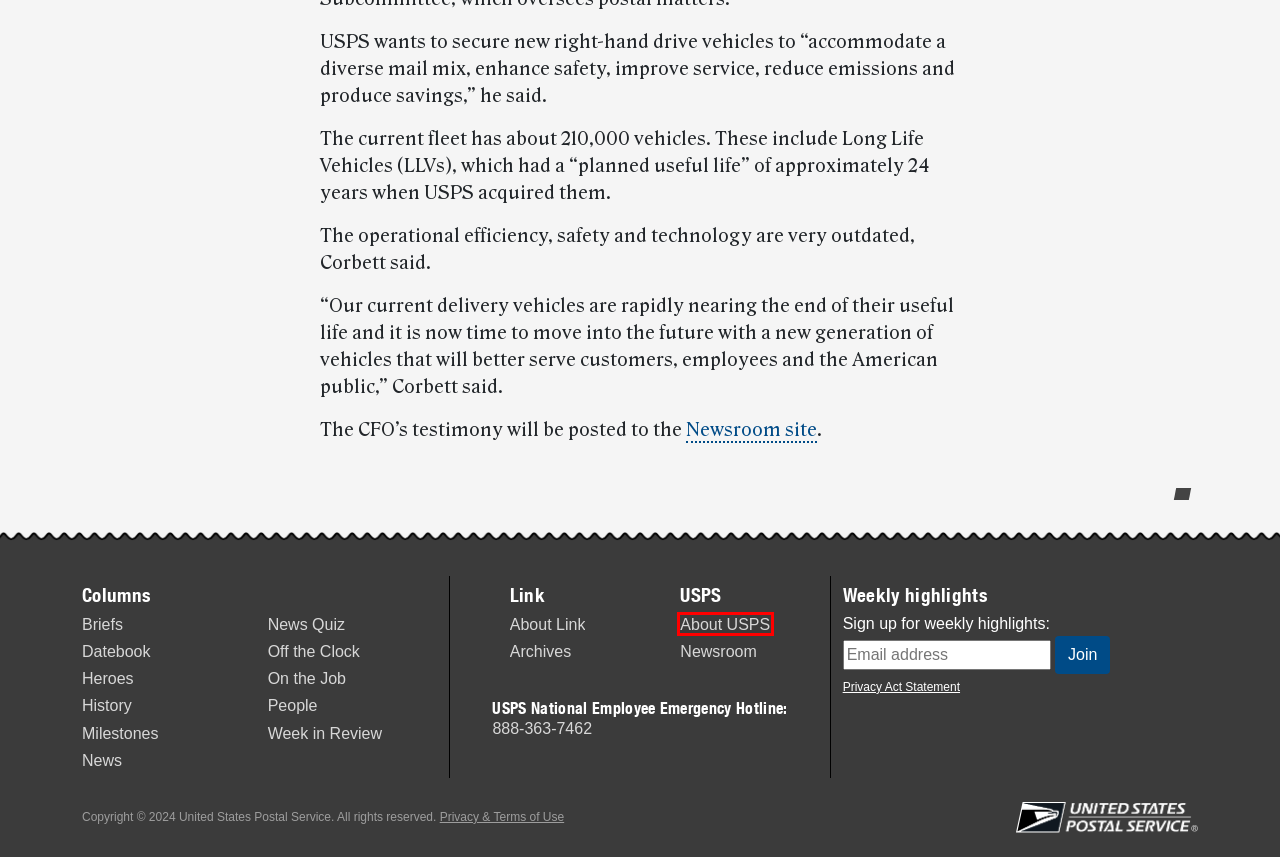Examine the screenshot of the webpage, noting the red bounding box around a UI element. Pick the webpage description that best matches the new page after the element in the red bounding box is clicked. Here are the candidates:
A. History – USPS Employee News
B. News Quiz – USPS Employee News
C. Week in Review – USPS Employee News
D. On the Job – USPS Employee News
E. Off the Clock – USPS Employee News
F. Datebook – USPS Employee News
G. Home - About.usps.com
H. Briefs – USPS Employee News

G